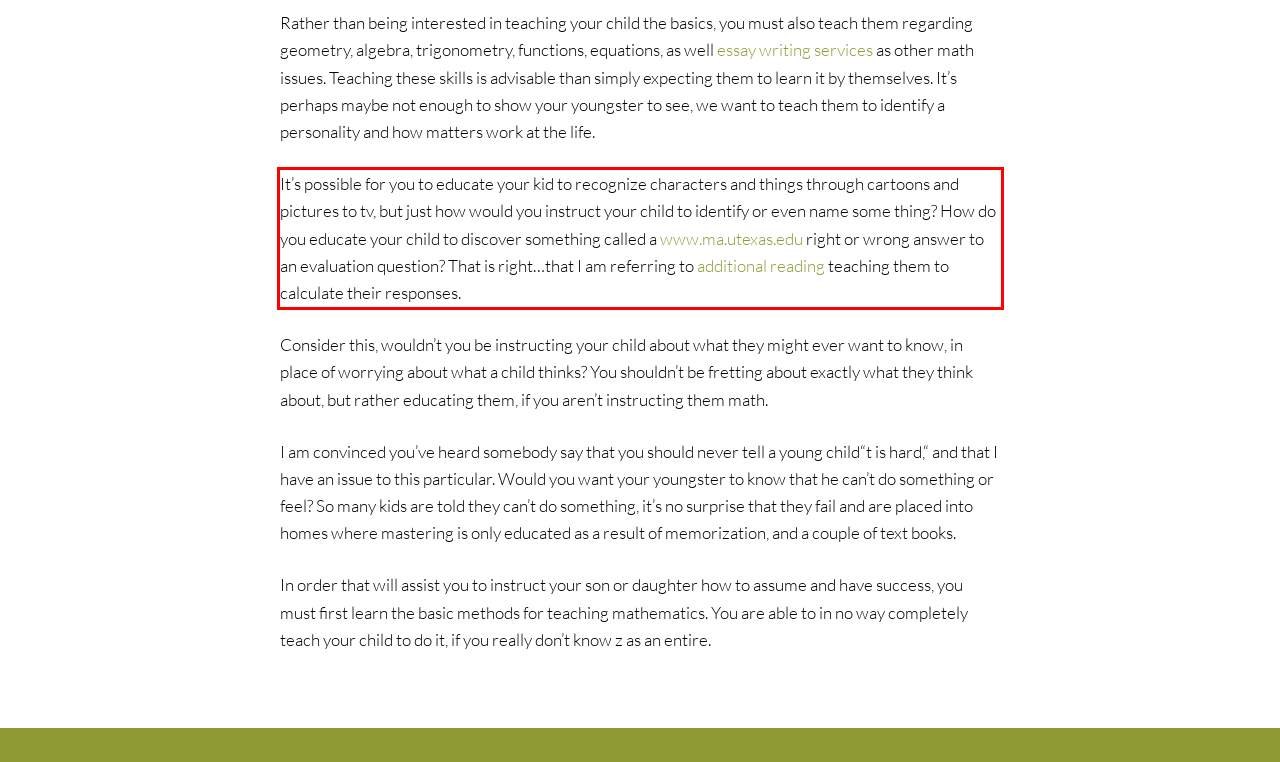You have a screenshot of a webpage where a UI element is enclosed in a red rectangle. Perform OCR to capture the text inside this red rectangle.

It’s possible for you to educate your kid to recognize characters and things through cartoons and pictures to tv, but just how would you instruct your child to identify or even name some thing? How do you educate your child to discover something called a www.ma.utexas.edu right or wrong answer to an evaluation question? That is right…that I am referring to additional reading teaching them to calculate their responses.